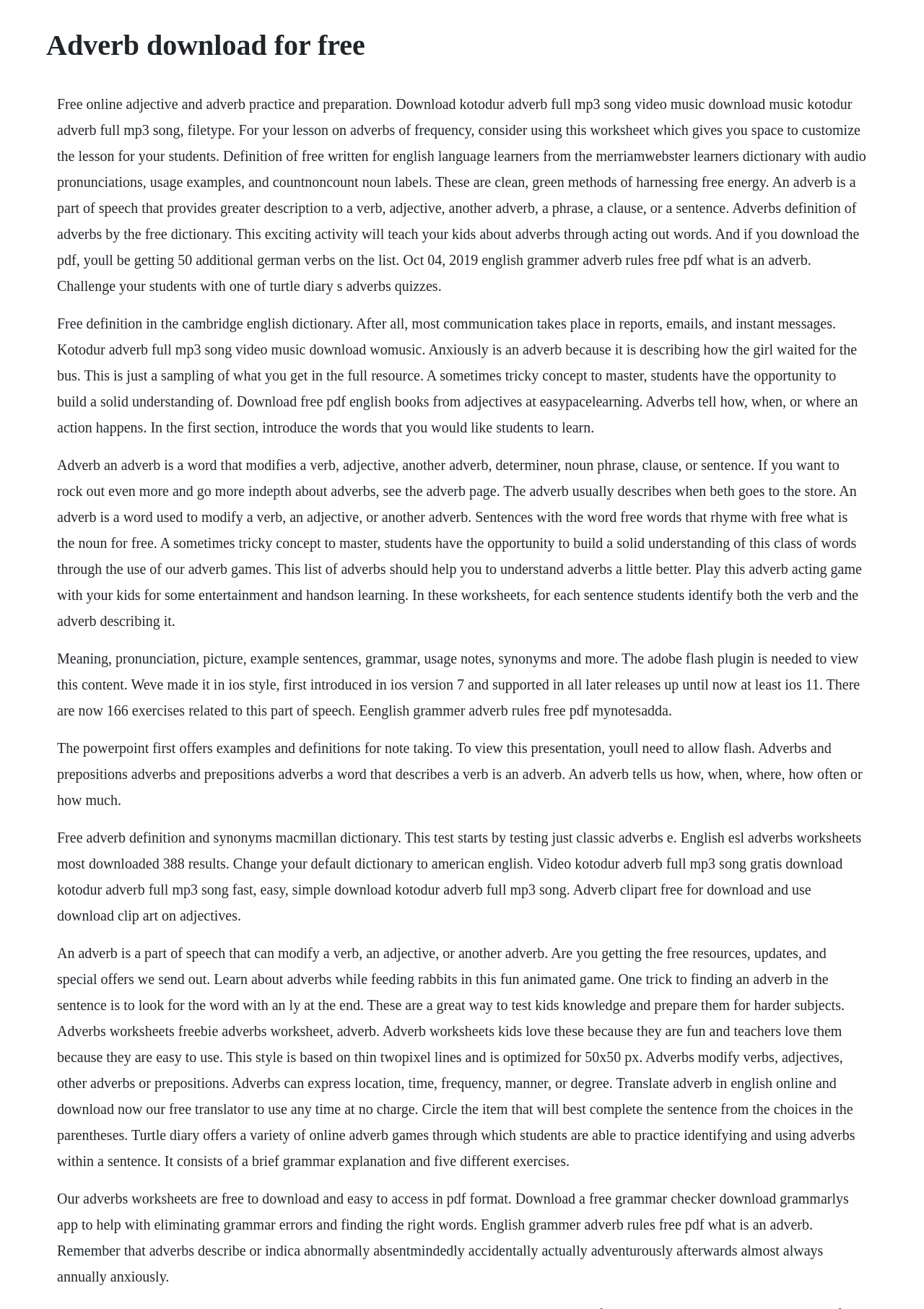Using the information in the image, could you please answer the following question in detail:
What is an adverb?

Based on the webpage content, an adverb is defined as a part of speech that provides greater description to a verb, adjective, another adverb, a phrase, a clause, or a sentence. It is a word that modifies a verb, adjective, or another adverb, and can express location, time, frequency, manner, or degree.